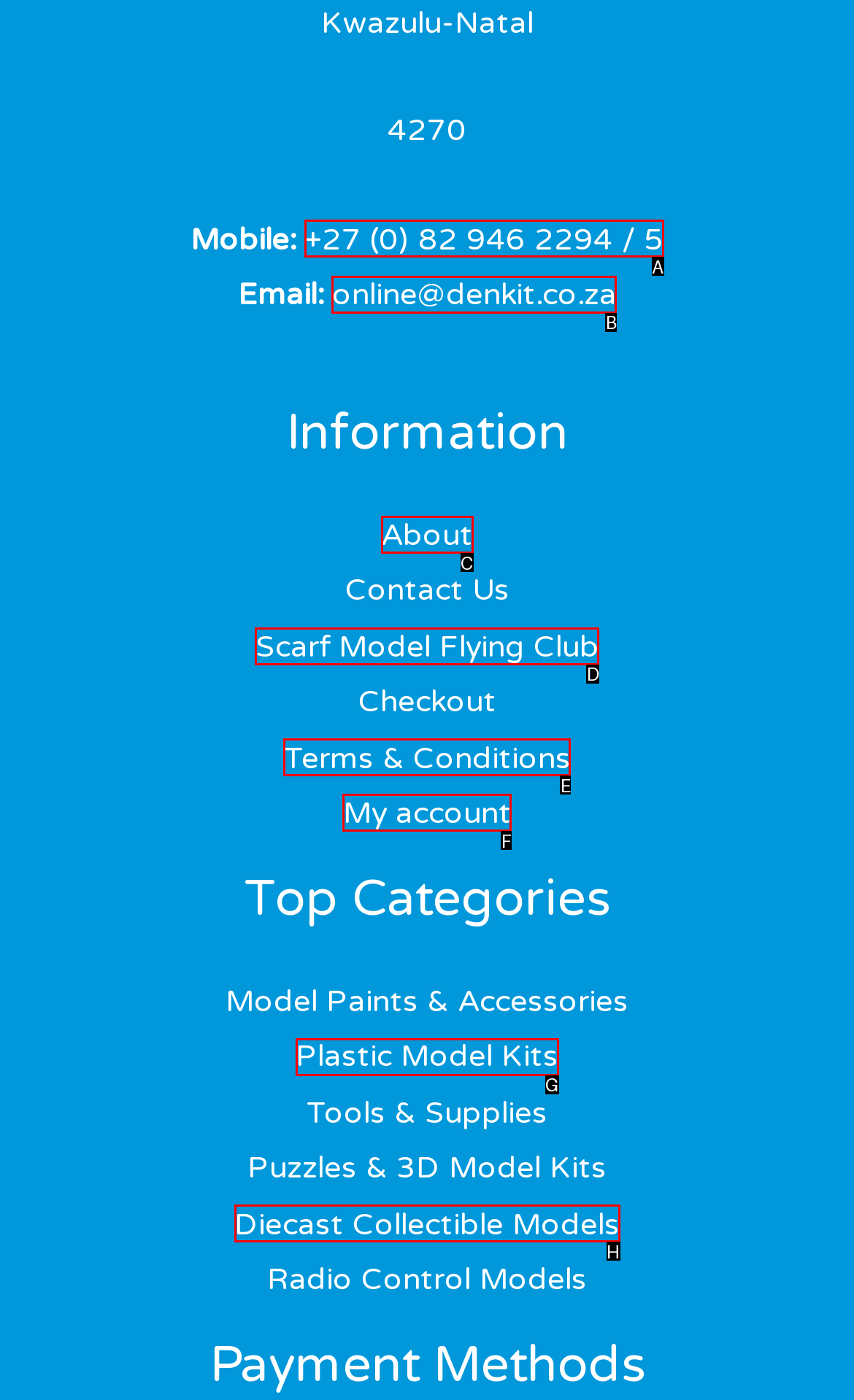Select the letter that corresponds to this element description: My account
Answer with the letter of the correct option directly.

F